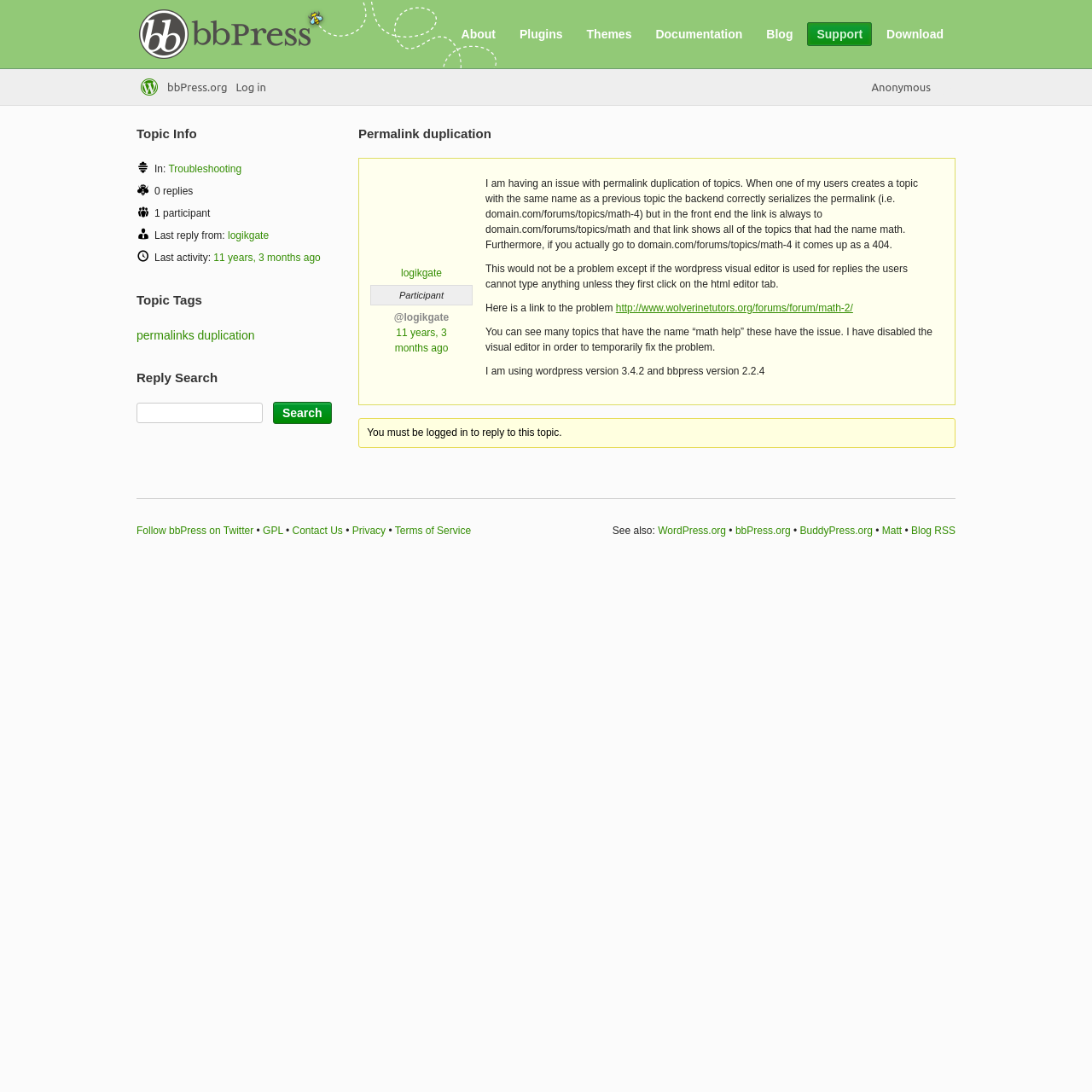Explain in detail what you observe on this webpage.

This webpage is a forum discussion page, specifically focused on the topic "Permalink duplication" on bbPress.org. At the top, there are several links to different sections of the website, including "About", "Plugins", "Themes", "Documentation", "Blog", "Support", and "Download". Below these links, there is a heading with the topic title "Permalink duplication" and a link to the bbPress.org homepage.

The main content of the page is a discussion thread started by a user named "logikgate" 11 years and 3 months ago. The user describes an issue with permalink duplication of topics, where the frontend link always points to the original topic, and not the serialized permalink. The user also mentions that this issue causes problems when using the WordPress visual editor for replies.

Below the initial post, there are several static text elements providing additional information, including a link to an example of the problem, the WordPress and bbPress versions being used, and a note that the visual editor has been disabled as a temporary fix.

To the right of the main content, there is a section with topic information, including the number of replies, participants, and last activity. There are also links to the topic tags, including "permalinks duplication".

Further down the page, there is a search bar with a heading "Reply Search" and a button to search for replies. Below this, there is a section with links to related websites, including WordPress.org, bbPress.org, and BuddyPress.org.

At the very bottom of the page, there are several links to additional resources, including the blog RSS, Twitter, GPL, Contact Us, Privacy, and Terms of Service. There is also a menu item with a dropdown menu containing links to bbPress.org, Log in, and Anonymous.